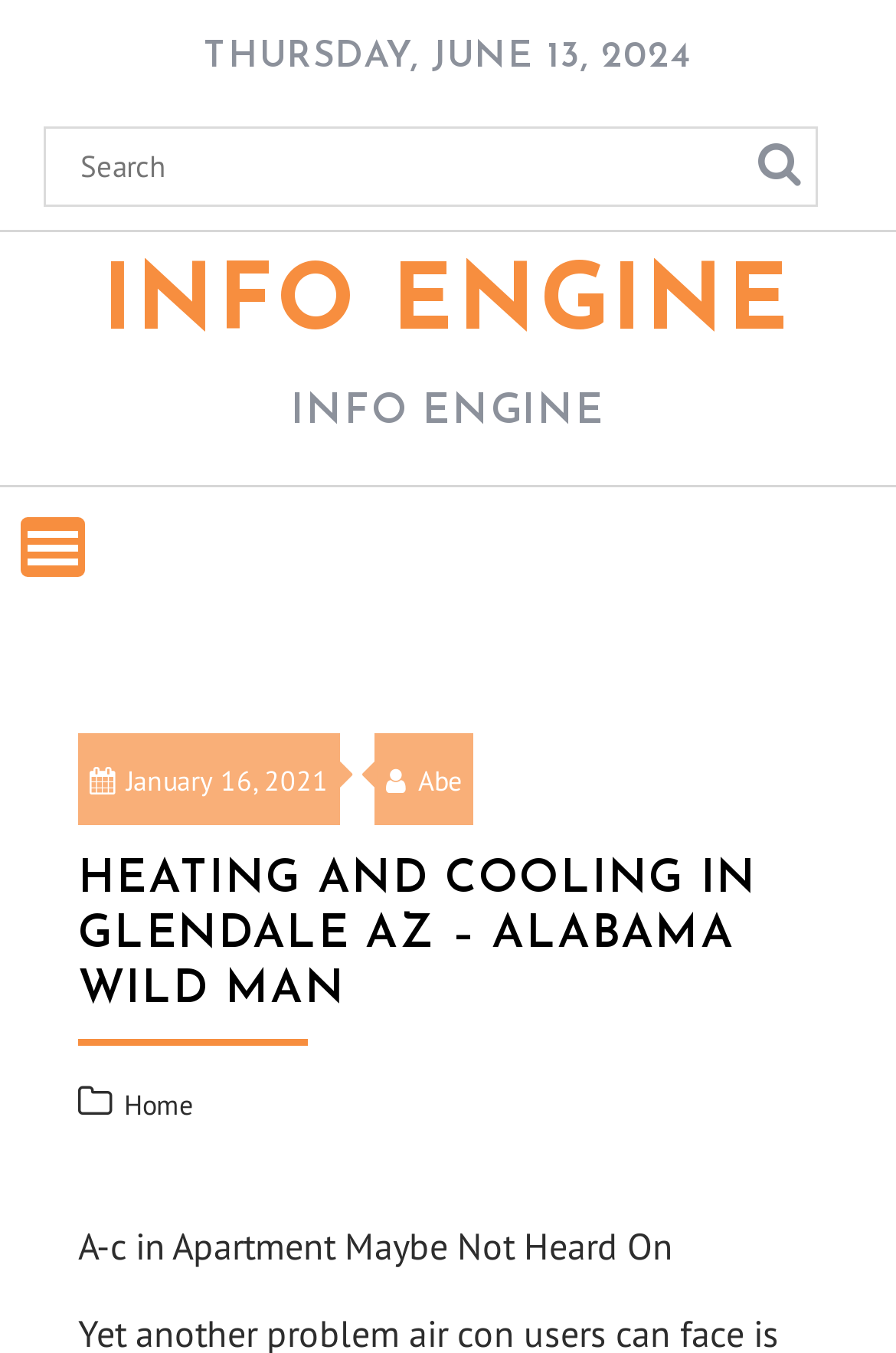What is the purpose of the textbox and button?
Look at the image and answer the question with a single word or phrase.

Search